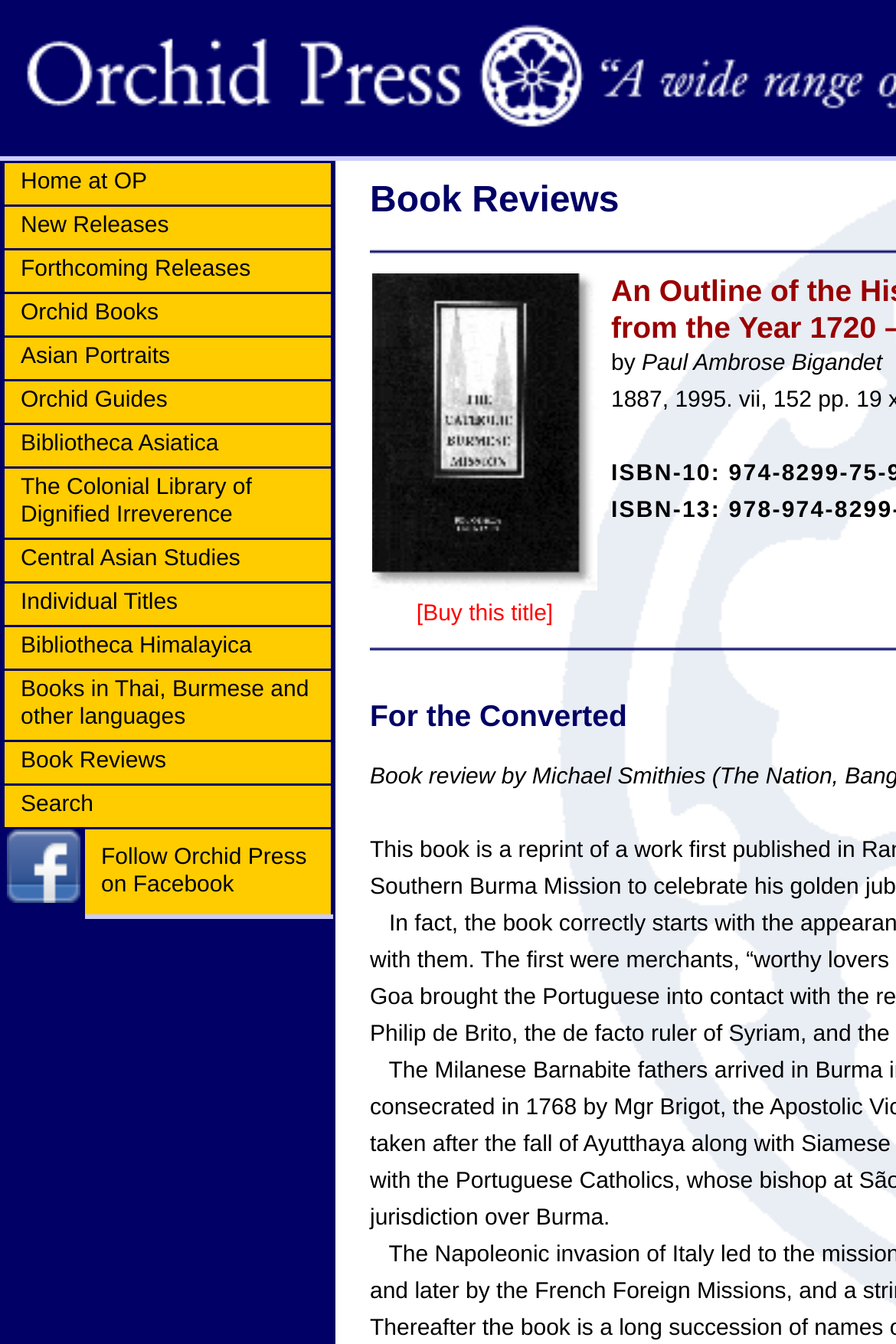Please answer the following question using a single word or phrase: 
What is the title of the book being reviewed?

An Outline of the History of The Catholic Burmese Mission